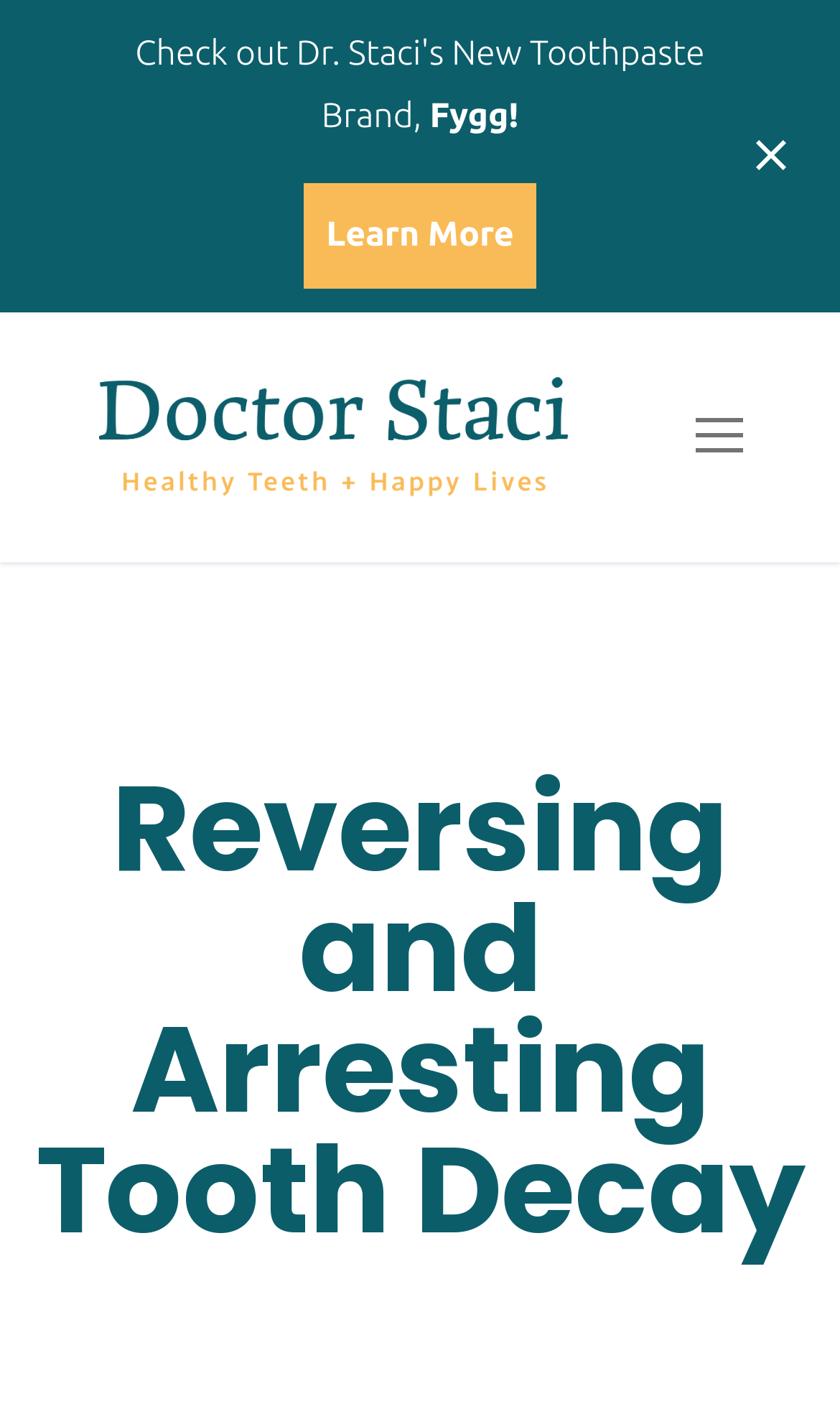Provide an in-depth description of the elements and layout of the webpage.

The webpage is about reversing and arresting tooth decay, with a focus on healthy teeth and happy lives. At the top, there is a notification area with a "Close notification" link and an accompanying icon. Below this, a prominent "Fygg!" text is displayed, followed by a "Learn More" link. 

On the left side, there is a logo or branding element with the text "Doctor Staci – Healthy Teeth + Happy Lives" and an accompanying image. 

On the right side, there is a navigation icon button. Below this, the main content of the webpage begins, with a heading that reads "Reversing and Arresting Tooth Decay".